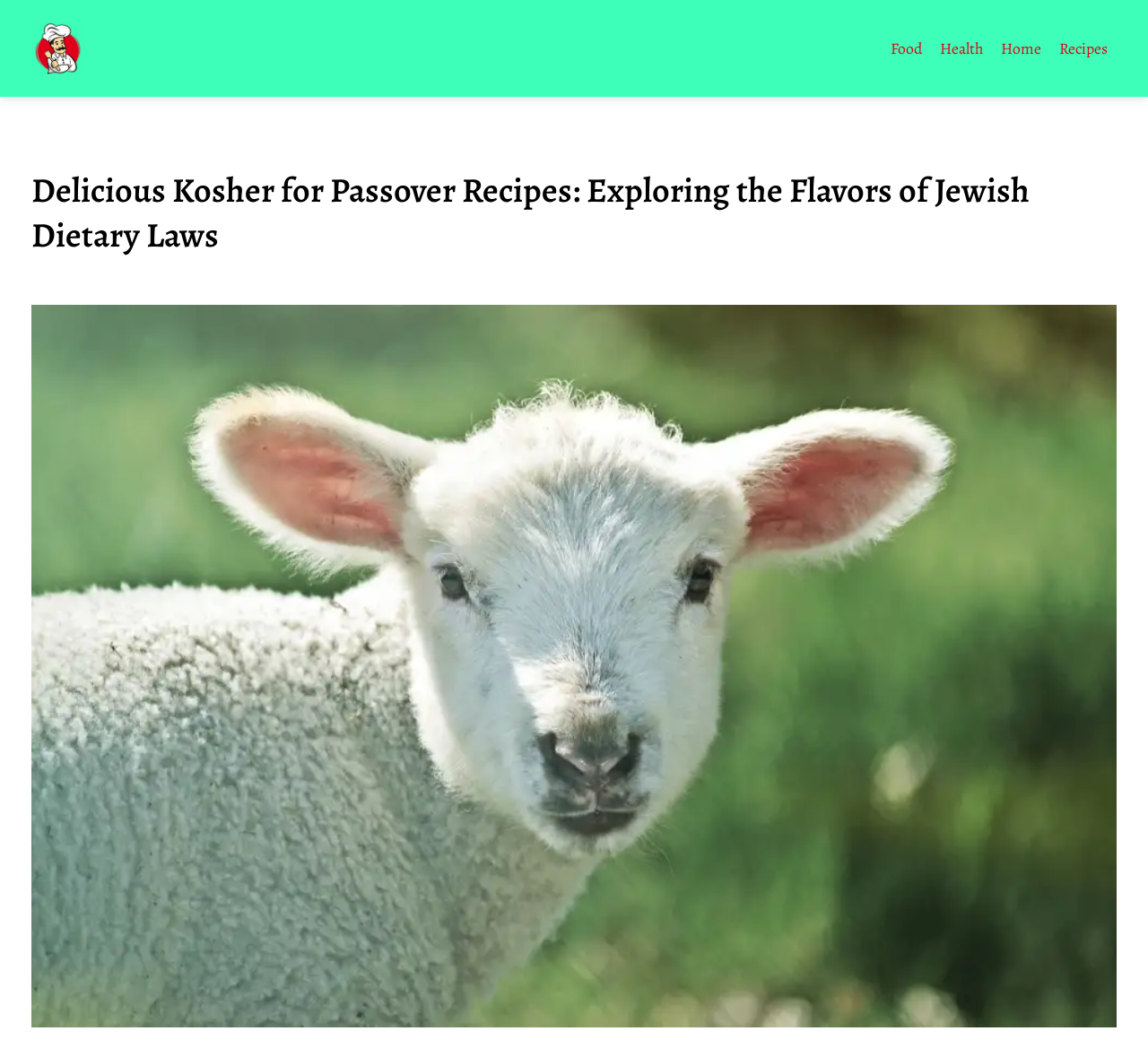What is the purpose of the webpage?
Please provide a single word or phrase as your answer based on the image.

Explore kosher recipes